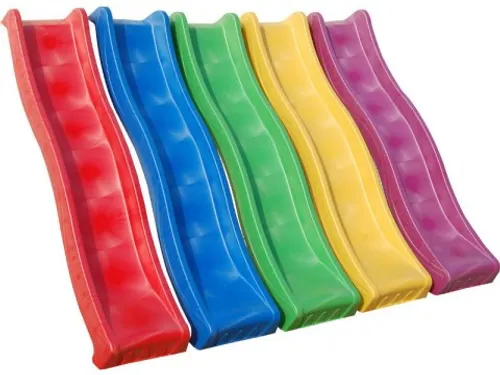Generate a complete and detailed caption for the image.

The image showcases a vibrant collection of children's slides, featuring five distinct colors: red, blue, green, yellow, and purple. These slides are designed with a smooth, wavy structure ideal for young children to enjoy outdoor play. Each slide appears to be made from durable, injection-molded HDPE plastic, making them suitable for various climbing frames and outdoor playground equipment. The playful aesthetics and sturdy construction ensure both safety and fun, encouraging active play and exploration. Perfect for brightening up any play area, these slides are designed to provide endless entertainment while helping children develop their physical skills.